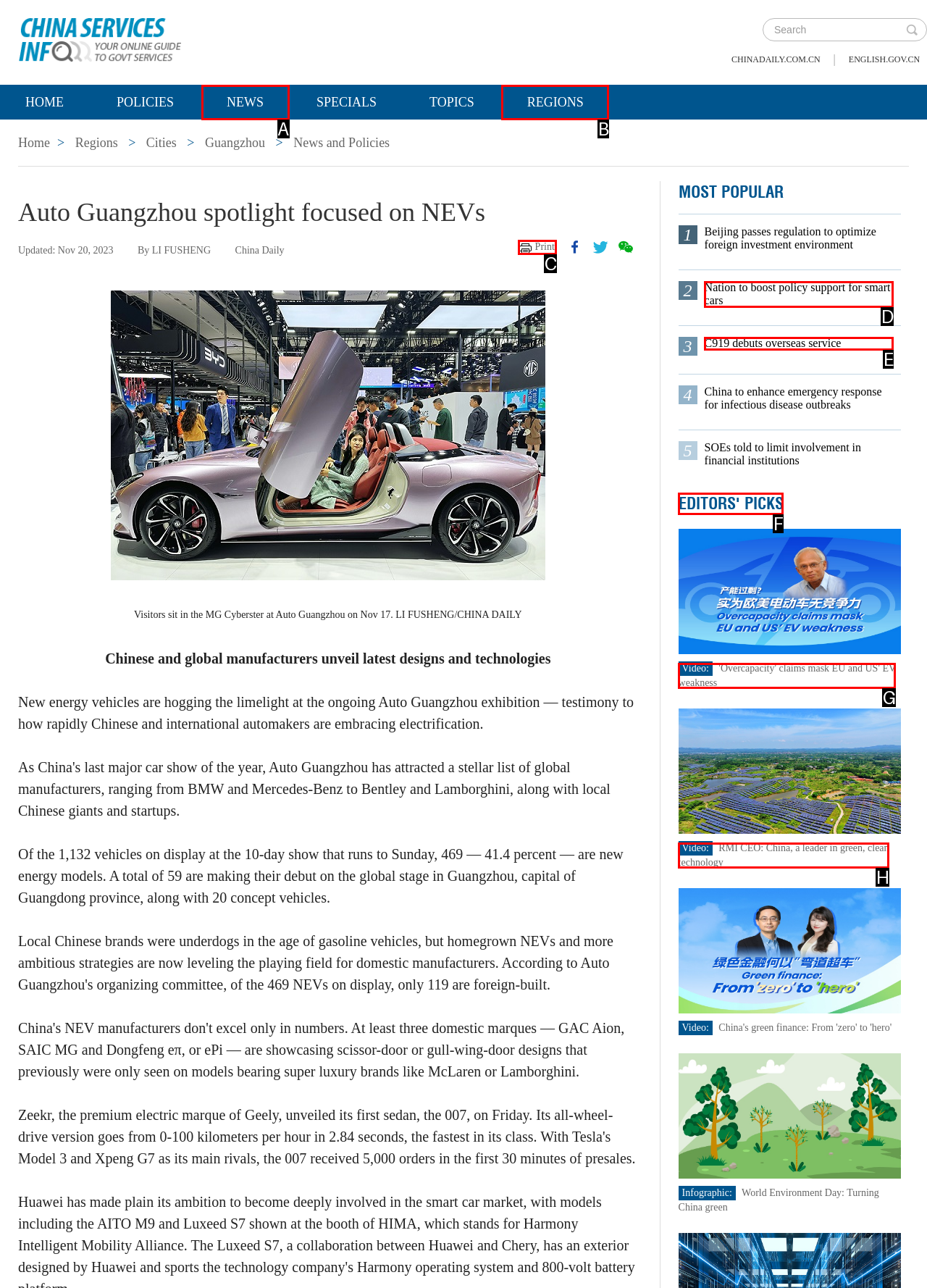Select the option that fits this description: C919 debuts overseas service
Answer with the corresponding letter directly.

E